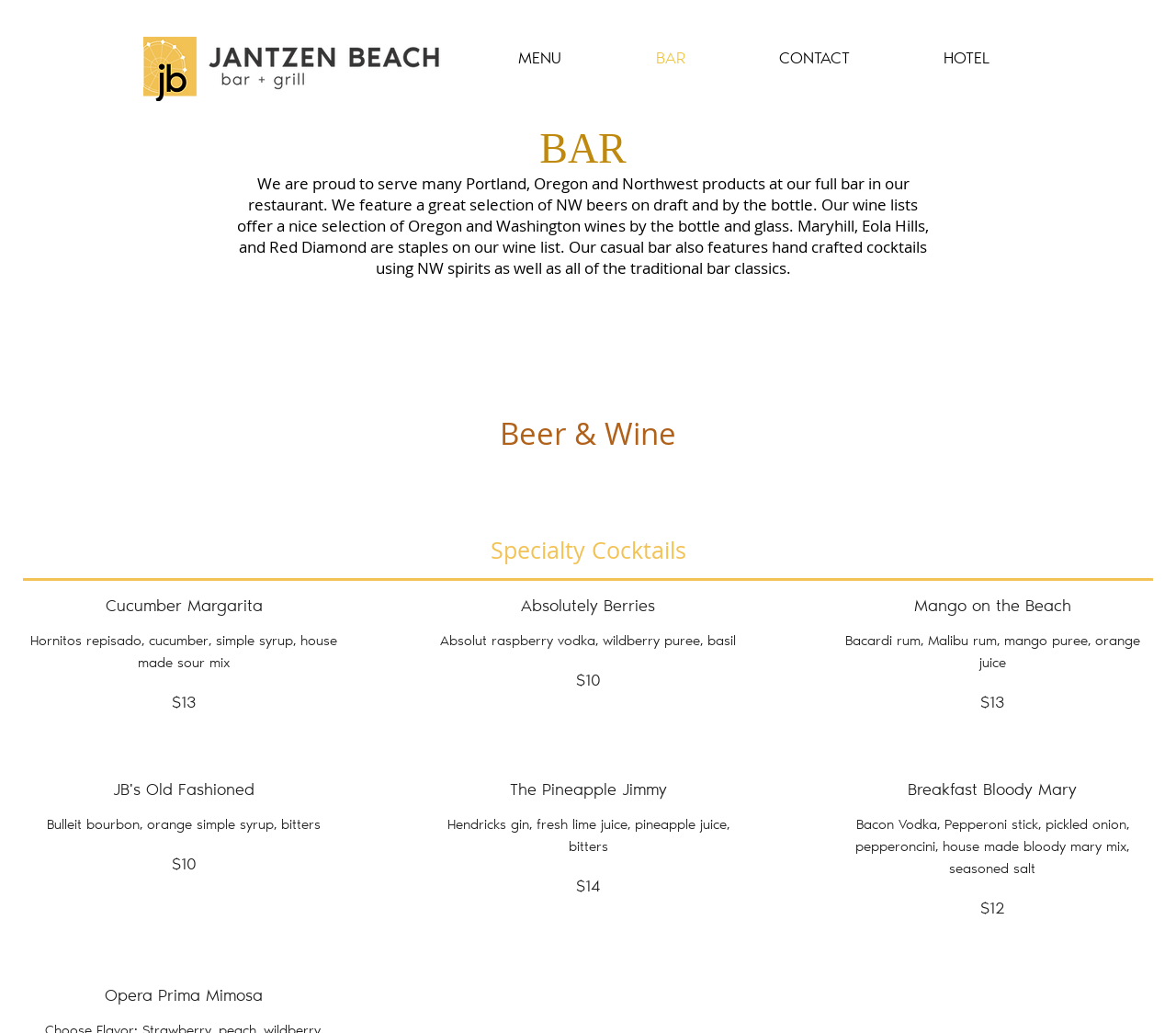Can you give a comprehensive explanation to the question given the content of the image?
What is featured in the bar's selection?

I looked at the StaticText element, which mentions 'a great selection of NW beers on draft and by the bottle.' This suggests that the bar features a selection of Northwest beers on draft and by the bottle.